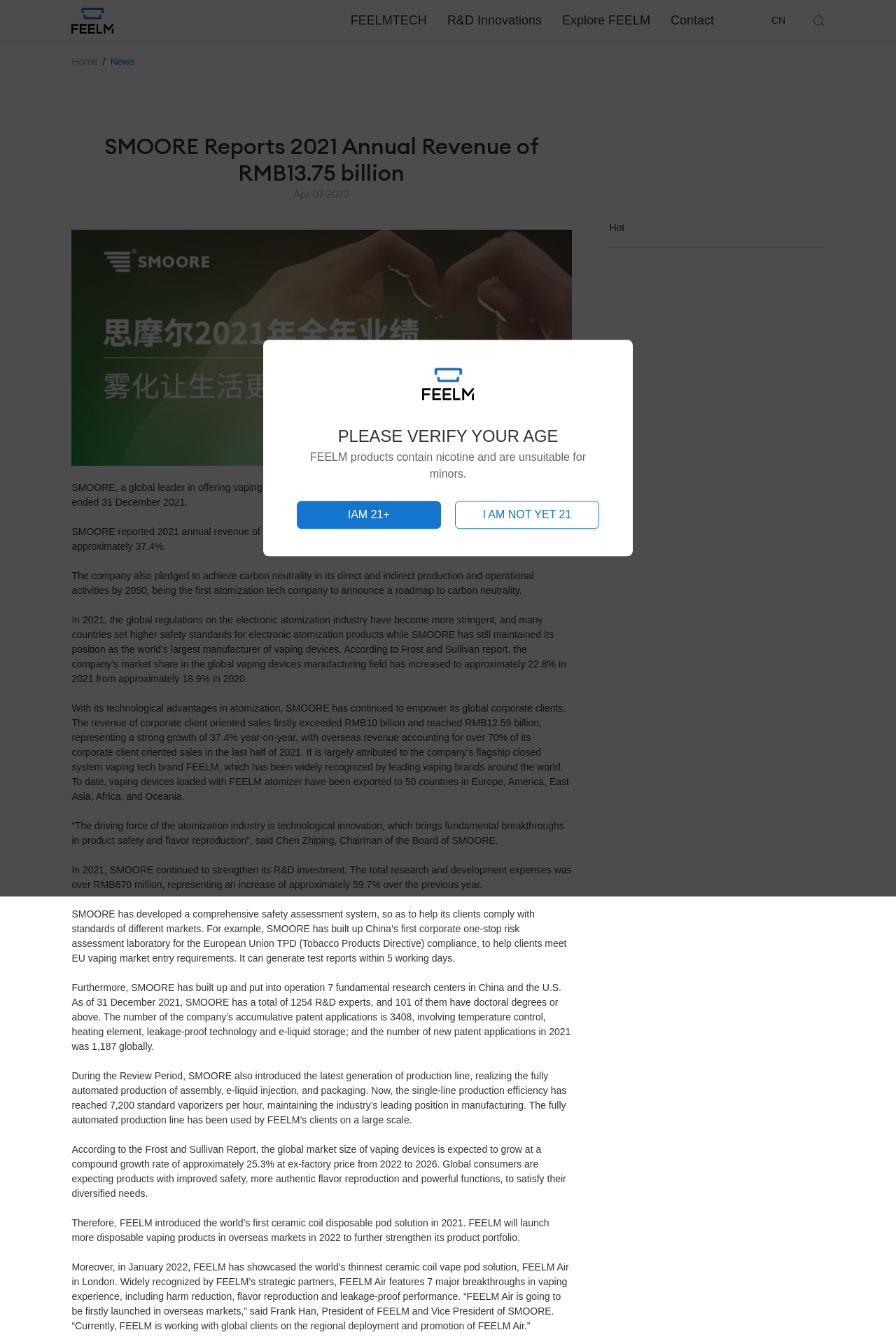Specify the bounding box coordinates of the element's region that should be clicked to achieve the following instruction: "Access the document". The bounding box coordinates consist of four float numbers between 0 and 1, in the format [left, top, right, bottom].

None